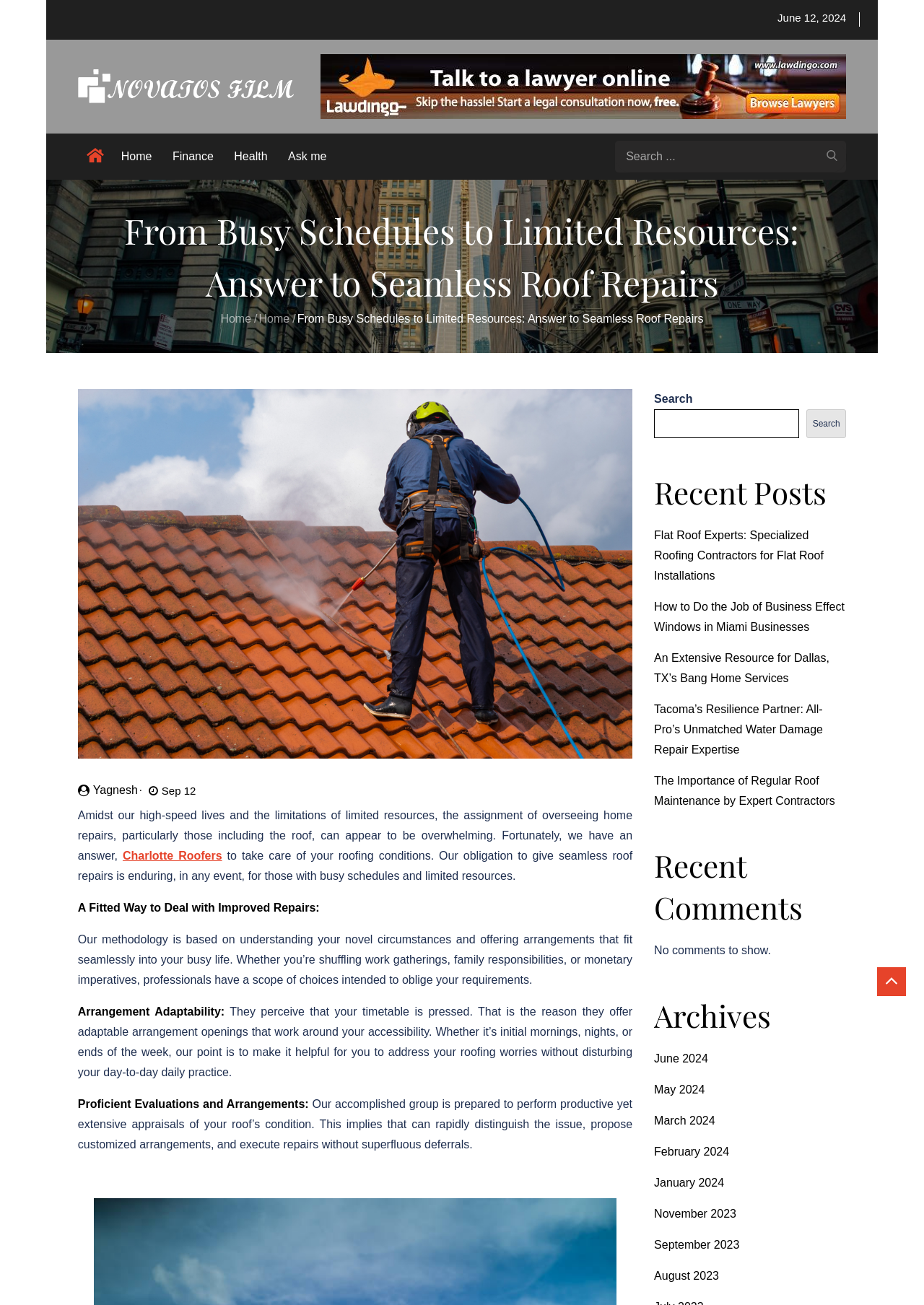Determine the bounding box coordinates of the element that should be clicked to execute the following command: "Click on the 'Home' link in the primary menu".

[0.122, 0.102, 0.174, 0.138]